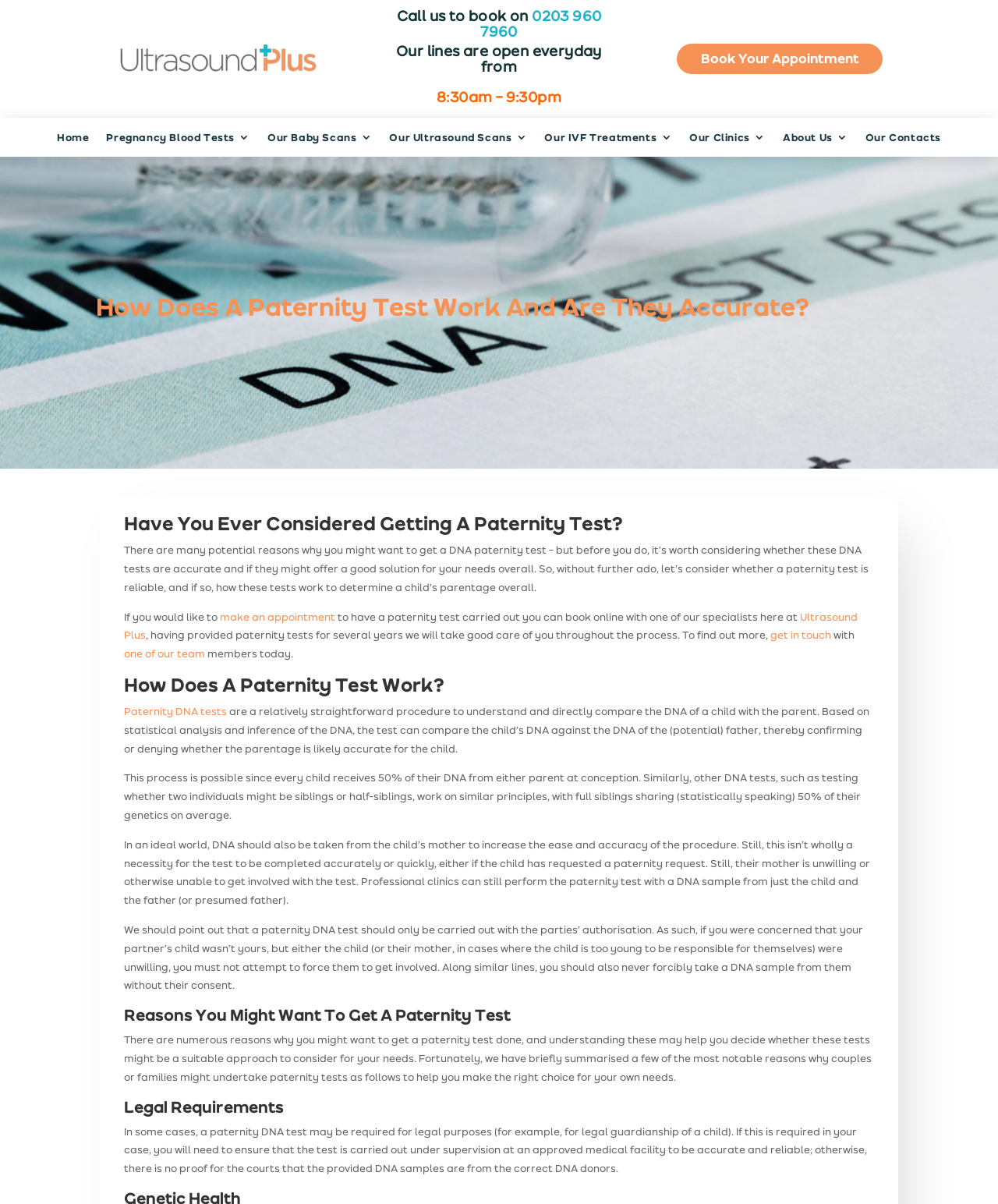Select the bounding box coordinates of the element I need to click to carry out the following instruction: "Make an appointment to have a paternity test carried out".

[0.22, 0.506, 0.336, 0.517]